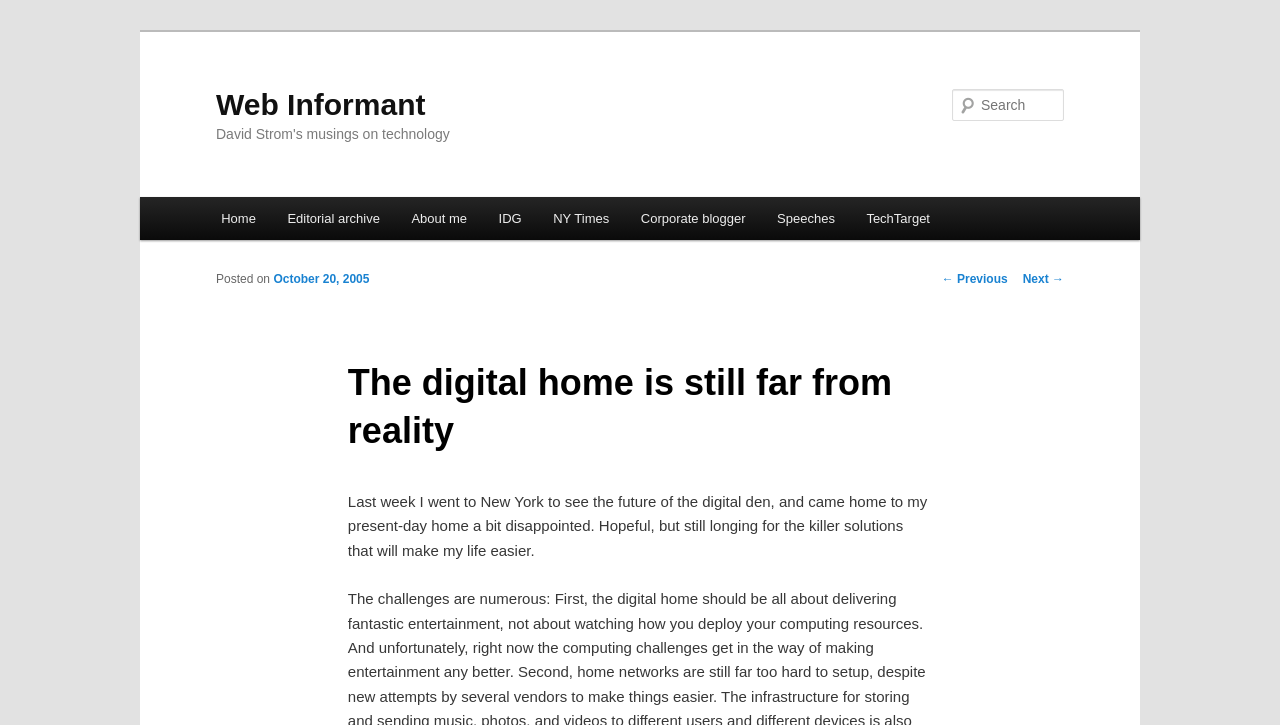Determine the bounding box coordinates of the element's region needed to click to follow the instruction: "View the editorial archive". Provide these coordinates as four float numbers between 0 and 1, formatted as [left, top, right, bottom].

[0.212, 0.271, 0.309, 0.331]